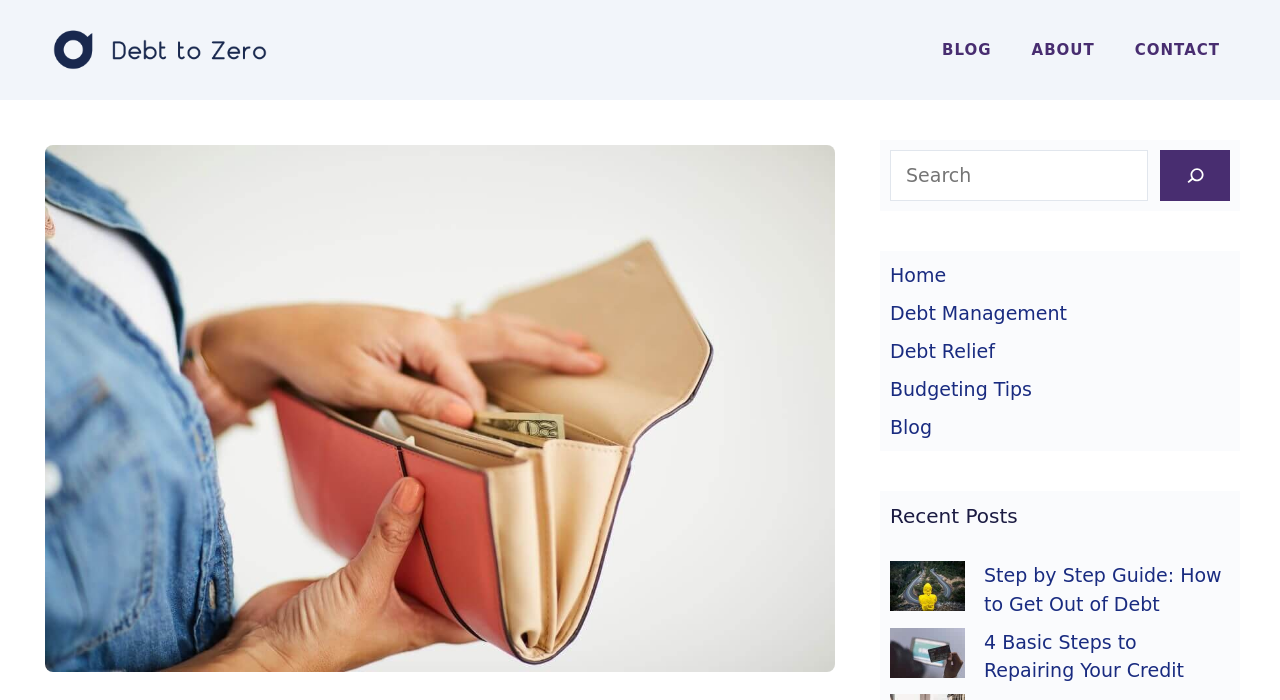Provide the bounding box coordinates for the specified HTML element described in this description: "Debt Relief". The coordinates should be four float numbers ranging from 0 to 1, in the format [left, top, right, bottom].

[0.695, 0.485, 0.777, 0.516]